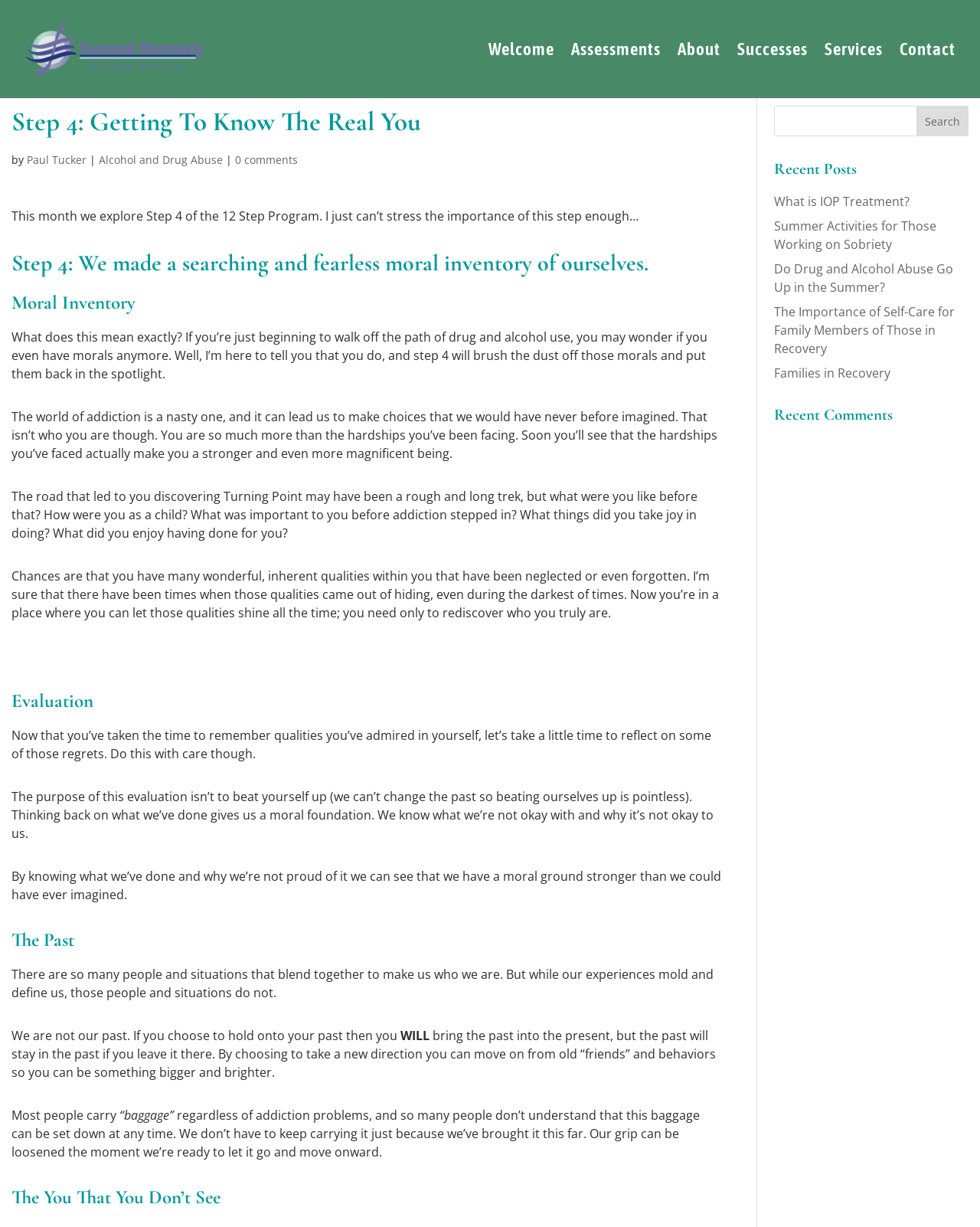Give a detailed overview of the webpage's appearance and contents.

This webpage is about Turning Point Recovery Center of Albuquerque, NM, and it discusses the role of step 4 in being successful with a recovery plan during the 12-step process. 

At the top left of the page, there is a logo with the text "Focused Recovery" and an image. Below this, there is a navigation menu with links to "Welcome", "Assessments", "About", "Successes", "Services", and "Contact". 

The main content of the page is divided into sections, each with a heading. The first section is titled "Step 4: Getting To Know The Real You" and has a subheading "Moral Inventory". The text in this section explains the importance of step 4 in the recovery process and how it helps individuals rediscover their moral foundation. 

The next section is titled "Evaluation" and discusses the process of reflecting on past regrets to establish a moral foundation. This is followed by a section titled "The Past", which emphasizes that individuals are not defined by their past experiences and can move forward by leaving their past behind. 

The subsequent sections, "The You That You Don’t See" and "Recent Posts", contain links to other articles on the website, including "What is IOP Treatment?", "Summer Activities for Those Working on Sobriety", and "Do Drug and Alcohol Abuse Go Up in the Summer?". 

On the right side of the page, there is a search bar with a button labeled "Search". Below this, there is a section titled "Recent Comments", but it does not contain any comments.